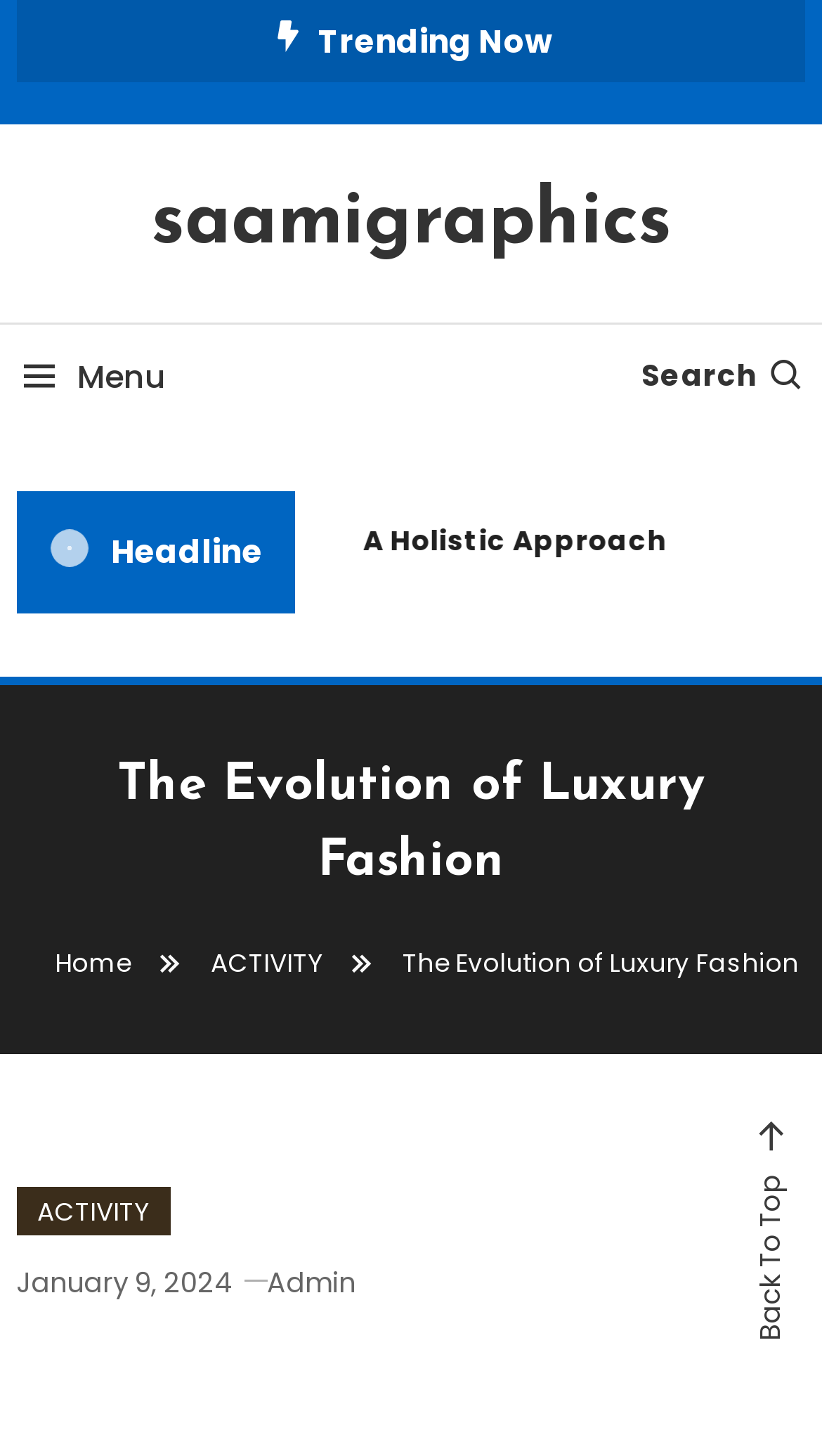Determine the bounding box for the described HTML element: "saamigraphics". Ensure the coordinates are four float numbers between 0 and 1 in the format [left, top, right, bottom].

[0.183, 0.127, 0.817, 0.18]